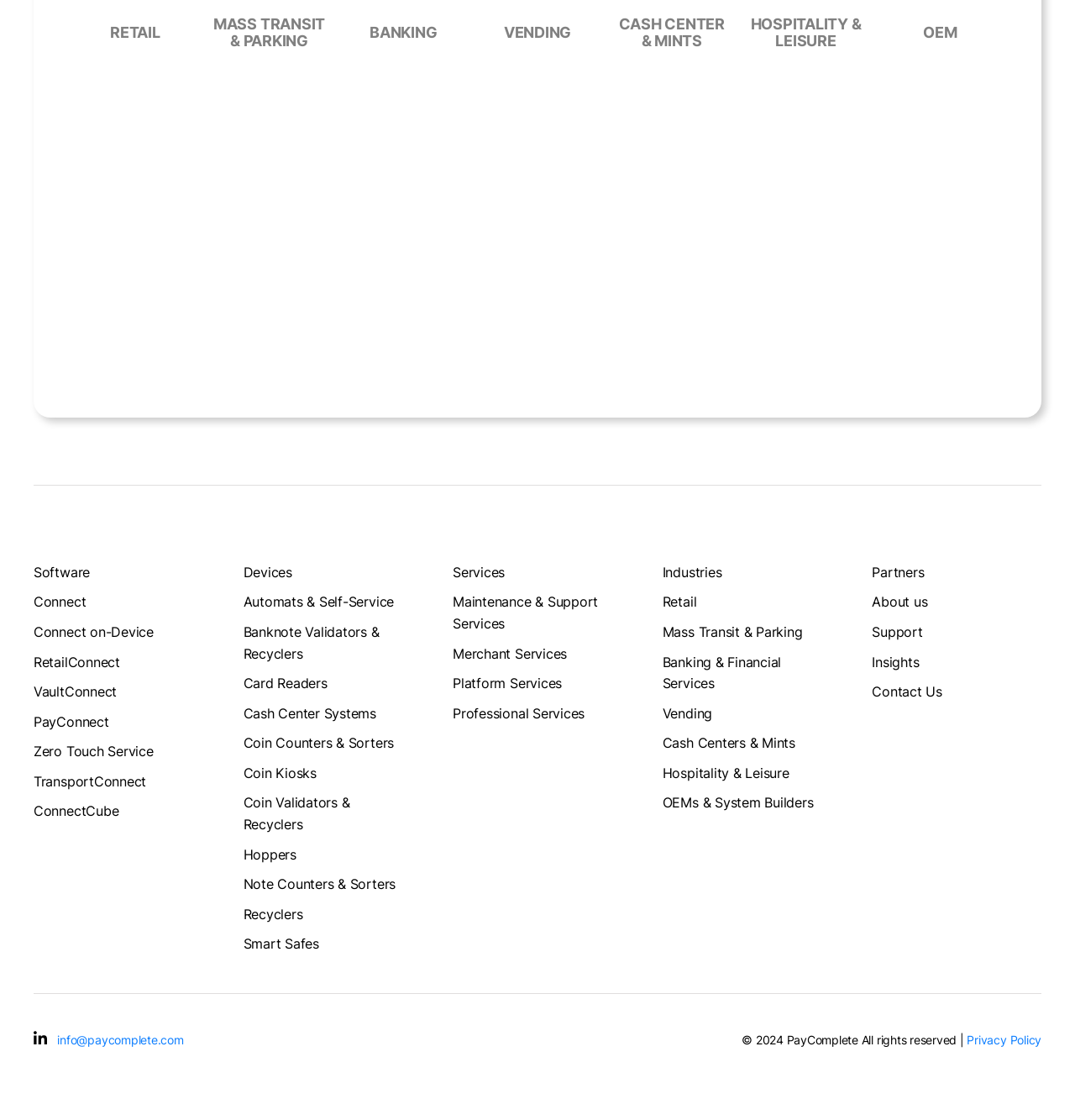From the given element description: "Coin Counters & Sorters", find the bounding box for the UI element. Provide the coordinates as four float numbers between 0 and 1, in the order [left, top, right, bottom].

[0.226, 0.651, 0.384, 0.677]